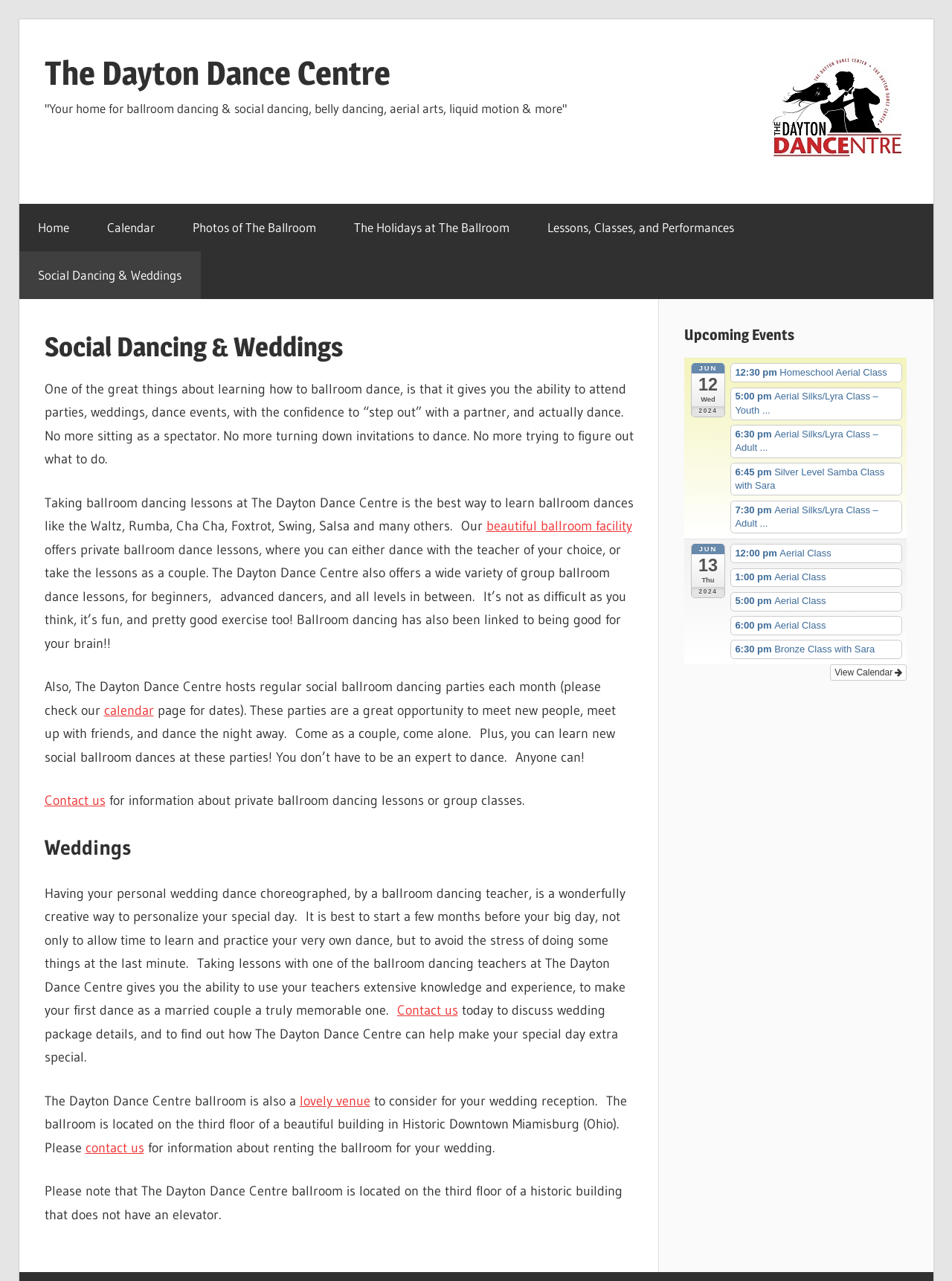Carefully examine the image and provide an in-depth answer to the question: What is the location of The Dayton Dance Centre?

The webpage mentions that The Dayton Dance Centre is located on the third floor of a beautiful building in Historic Downtown Miamisburg, Ohio.